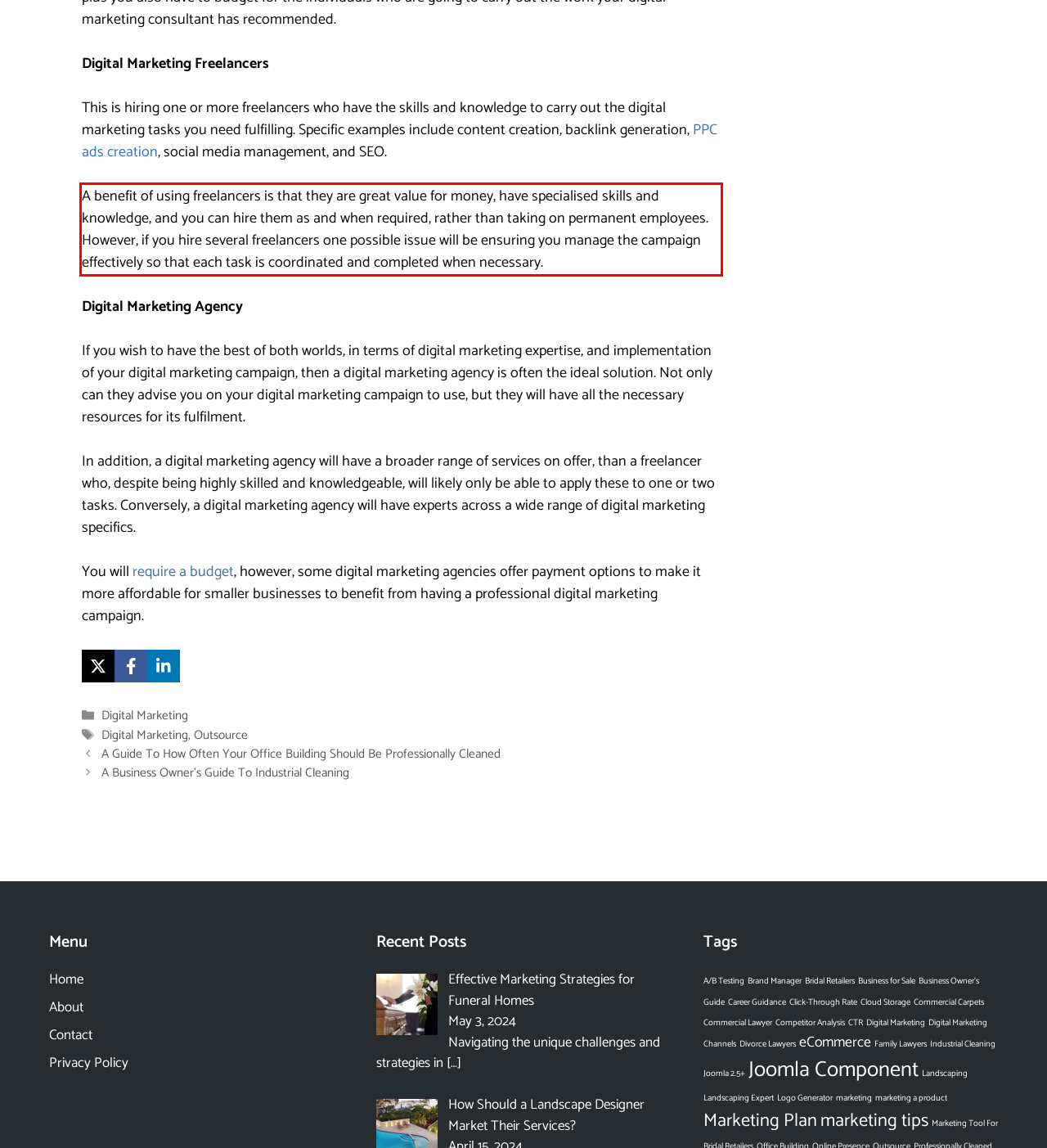With the provided screenshot of a webpage, locate the red bounding box and perform OCR to extract the text content inside it.

A benefit of using freelancers is that they are great value for money, have specialised skills and knowledge, and you can hire them as and when required, rather than taking on permanent employees. However, if you hire several freelancers one possible issue will be ensuring you manage the campaign effectively so that each task is coordinated and completed when necessary.